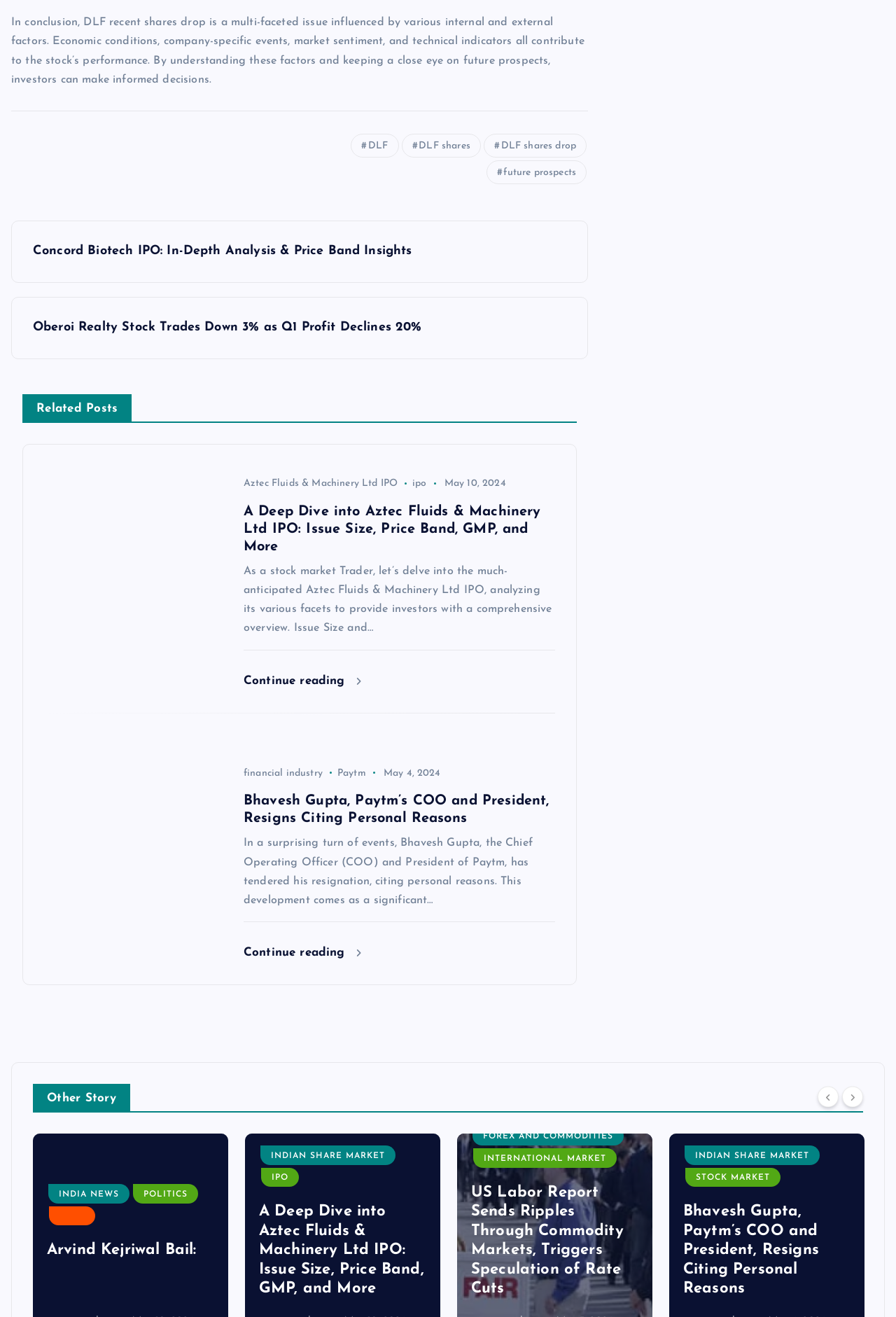Please answer the following question using a single word or phrase: How many navigation links are there in the footer?

3